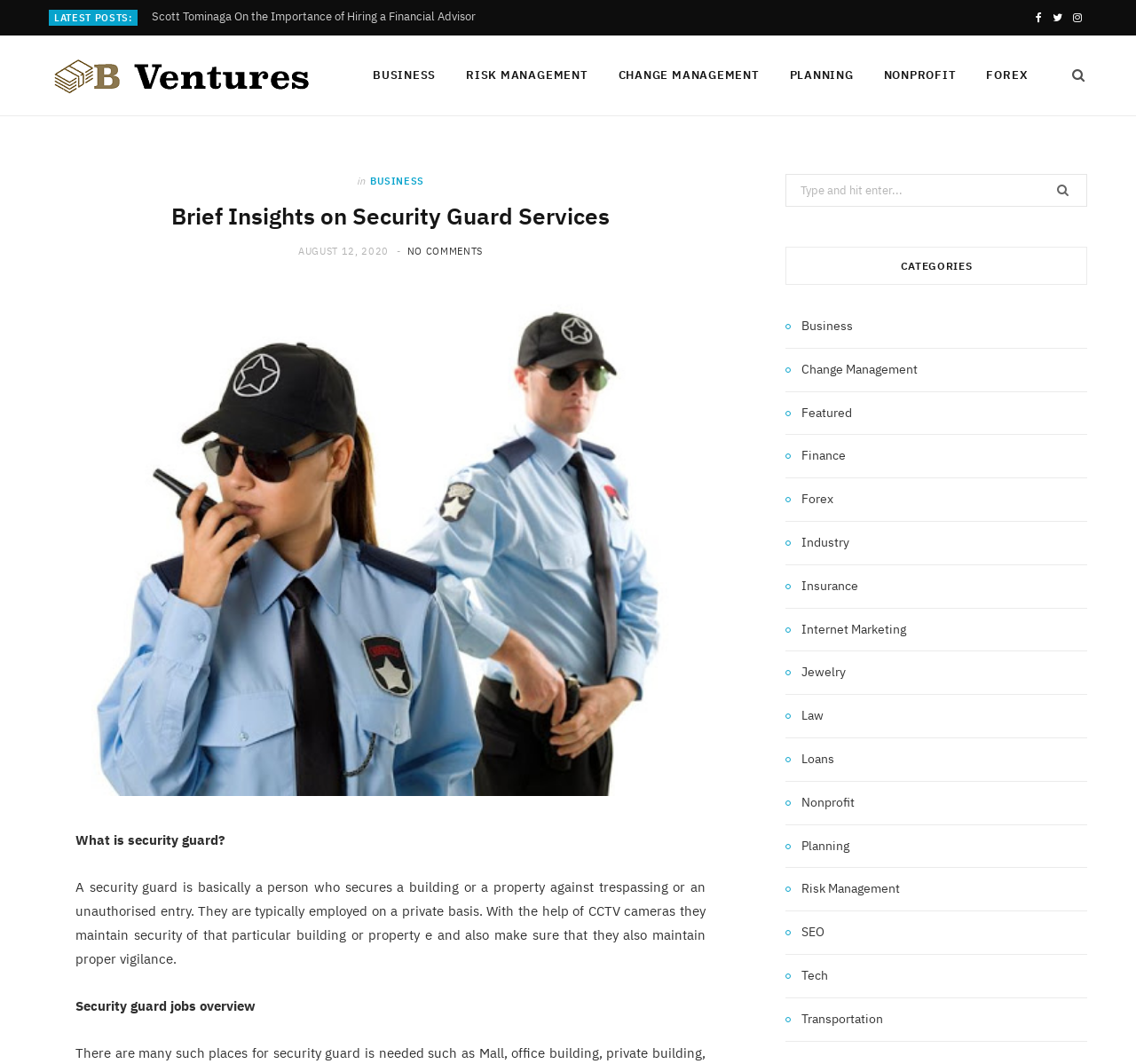Describe the webpage in detail, including text, images, and layout.

This webpage is about security guard services, with a focus on providing brief insights into the topic. At the top, there is a header section with a title "Brief Insights on Security Guard Services" and a series of links to social media platforms, including Facebook, Twitter, and Instagram. Below the header, there is a section with a logo and a link to "B-Ventures".

On the left side of the page, there is a navigation menu with links to various categories, including BUSINESS, RISK MANAGEMENT, CHANGE MANAGEMENT, PLANNING, NONPROFIT, and FOREX. There is also a search box and a button with a magnifying glass icon.

The main content of the page is divided into two sections. The first section has a heading "What is security guard?" and provides a brief description of a security guard's role, including securing buildings or properties against trespassing or unauthorized entry. The second section has a heading "Security guard jobs overview" and provides more information about the job.

On the right side of the page, there is a section with a heading "CATEGORIES" and a list of links to various categories, including Business, Change Management, Featured, Finance, Forex, and others. There is also a section with a heading "LATEST POSTS" and a link to an article titled "Scott Tominaga On the Importance of Hiring a Financial Advisor".